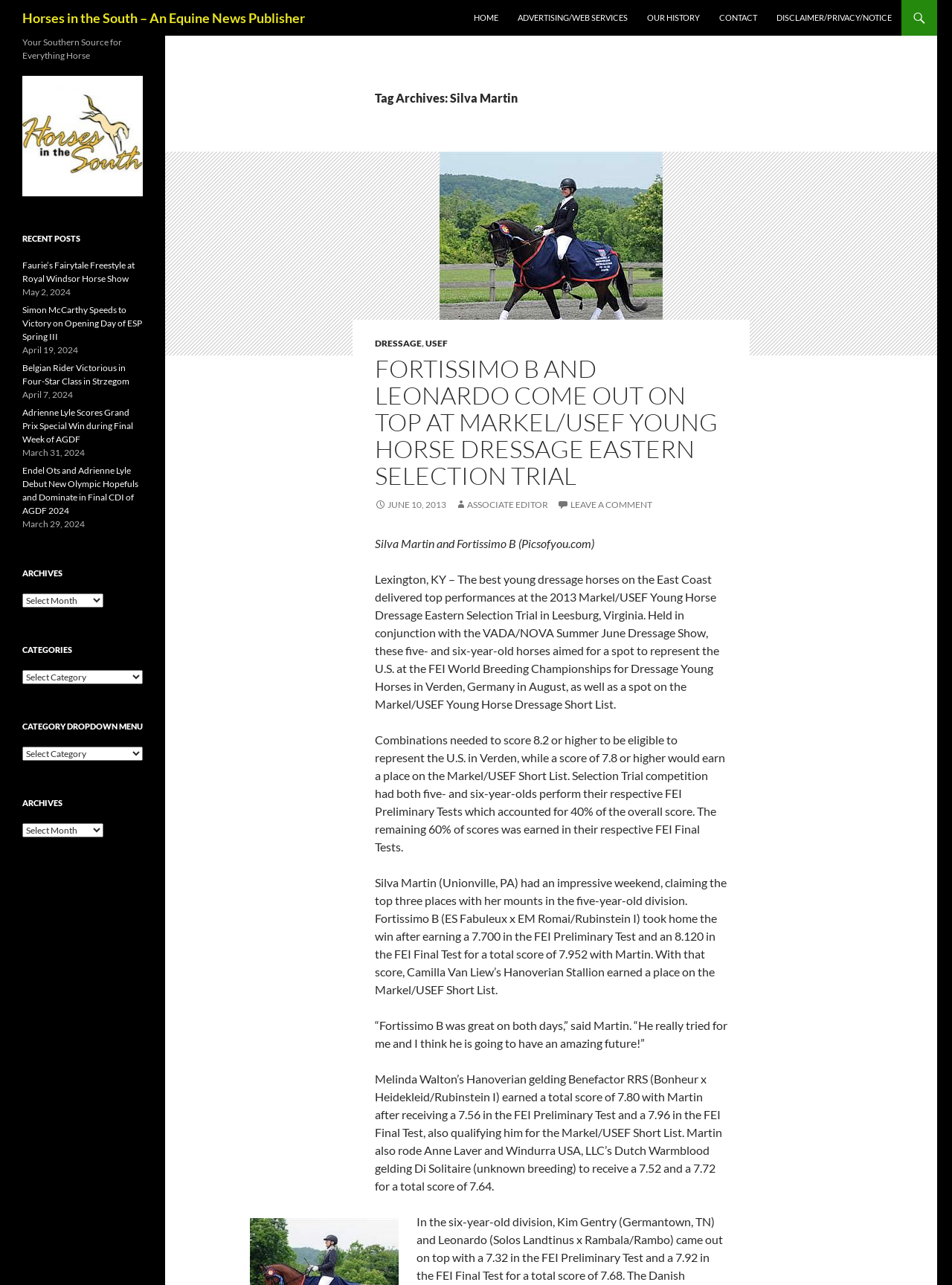Please identify the bounding box coordinates of the element's region that should be clicked to execute the following instruction: "Click on the link to read about Faurie’s Fairytale Freestyle at Royal Windsor Horse Show". The bounding box coordinates must be four float numbers between 0 and 1, i.e., [left, top, right, bottom].

[0.023, 0.202, 0.141, 0.221]